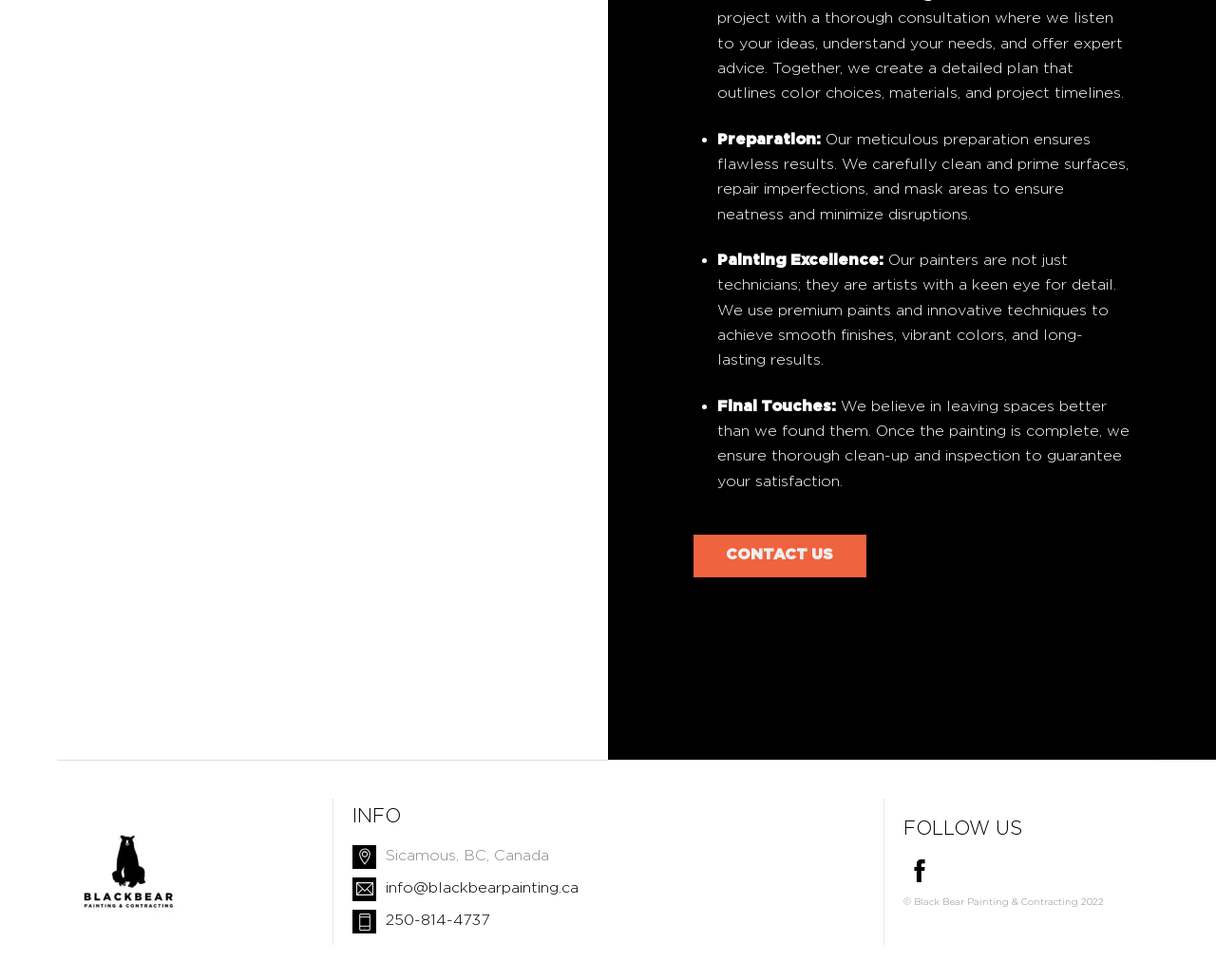What is the company's email address?
Observe the image and answer the question with a one-word or short phrase response.

info@blackbearpainting.ca